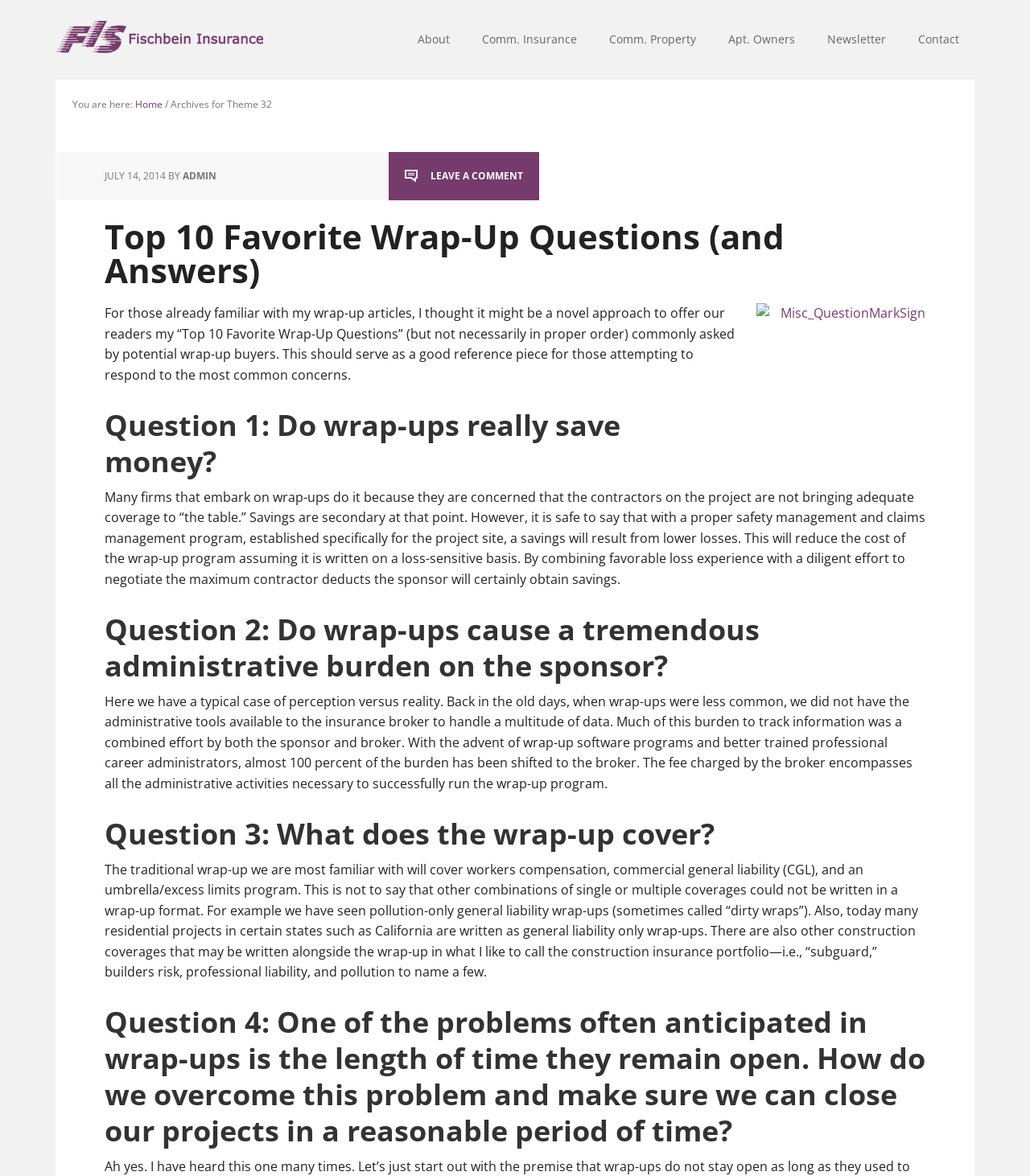Please provide a brief answer to the question using only one word or phrase: 
What types of coverage are typically included in a wrap-up?

Workers compensation, CGL, and umbrella/excess limits